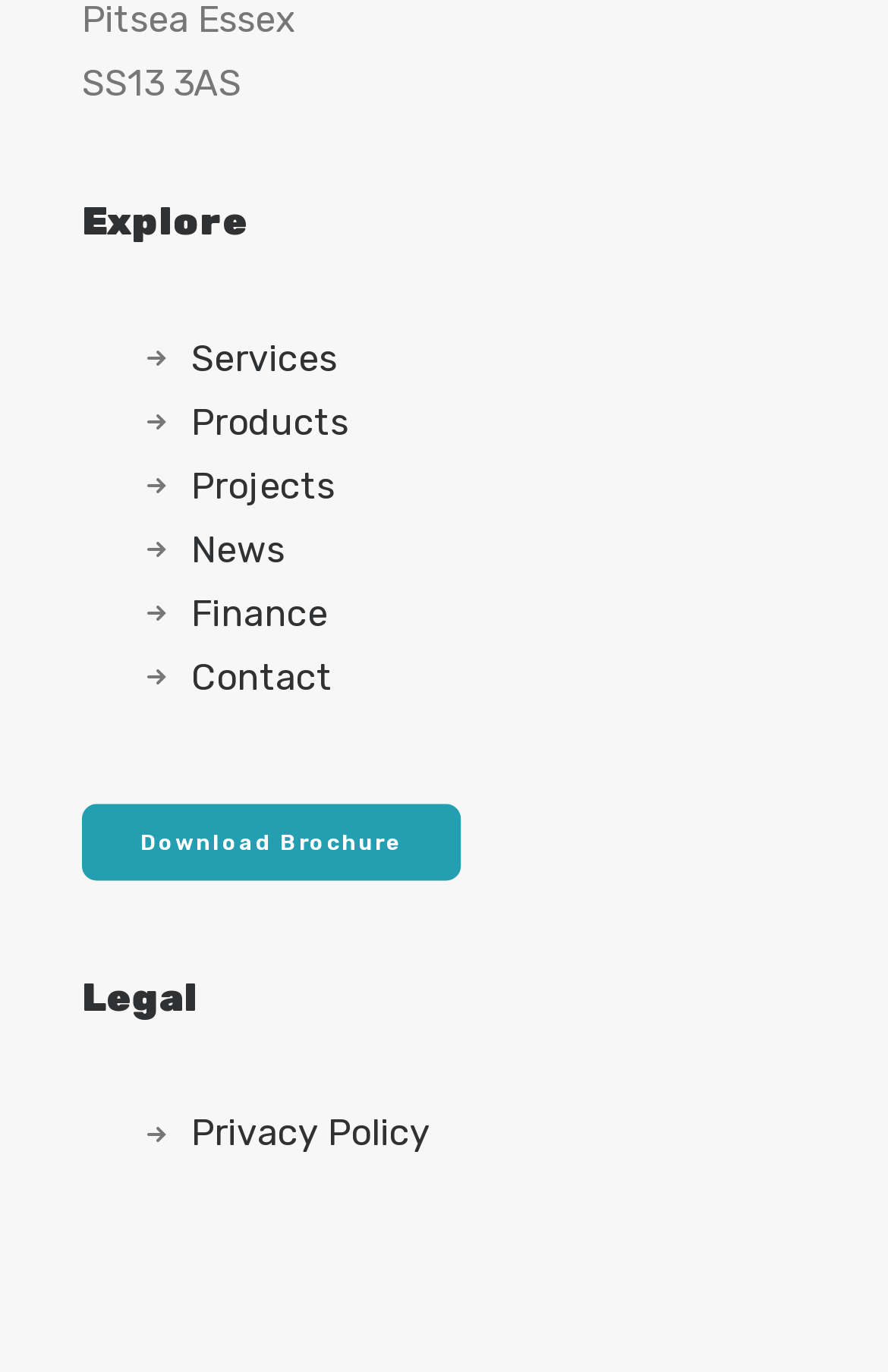Please determine the bounding box coordinates for the element that should be clicked to follow these instructions: "Explore the website".

[0.092, 0.145, 0.279, 0.179]